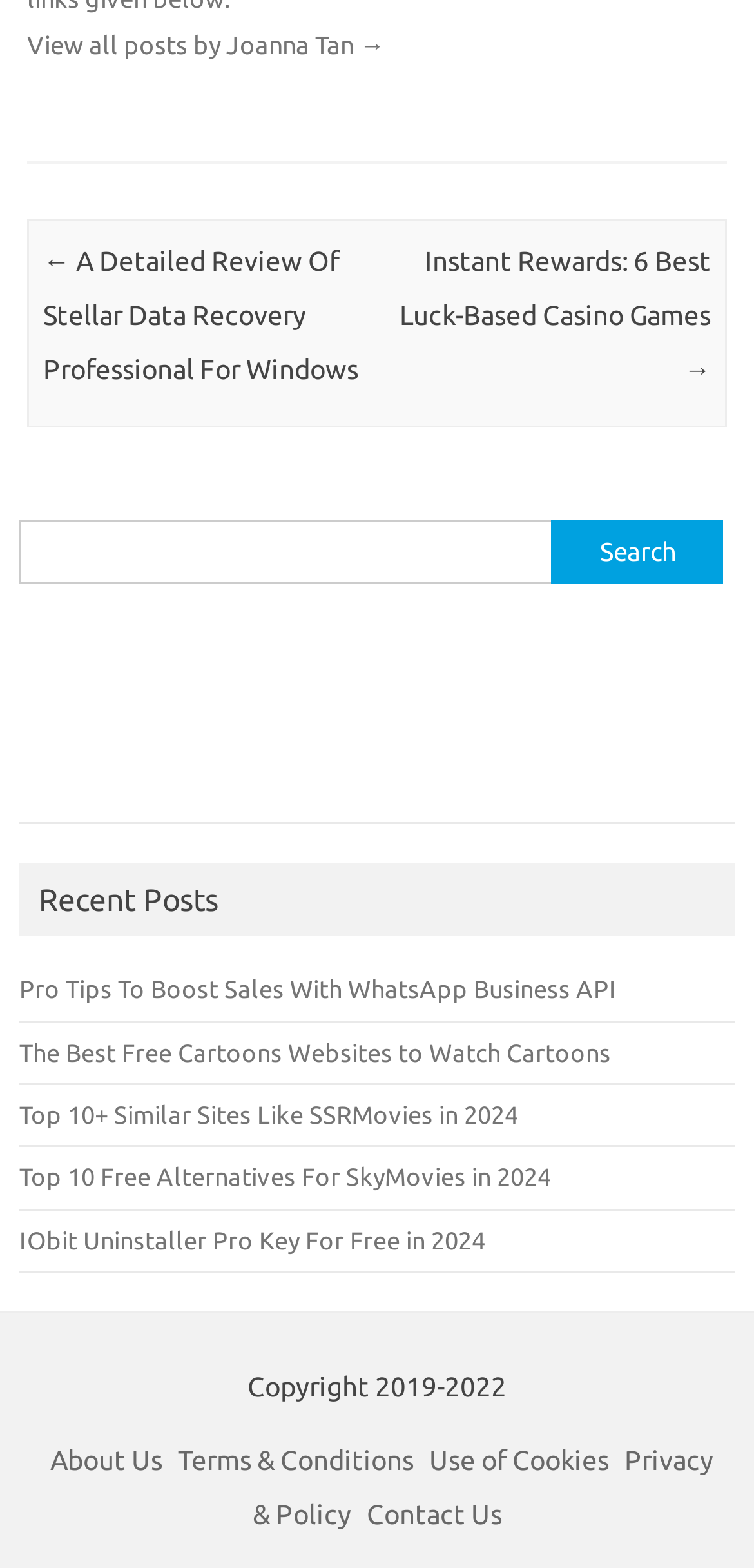Using the format (top-left x, top-left y, bottom-right x, bottom-right y), and given the element description, identify the bounding box coordinates within the screenshot: Contact Us

[0.486, 0.956, 0.665, 0.976]